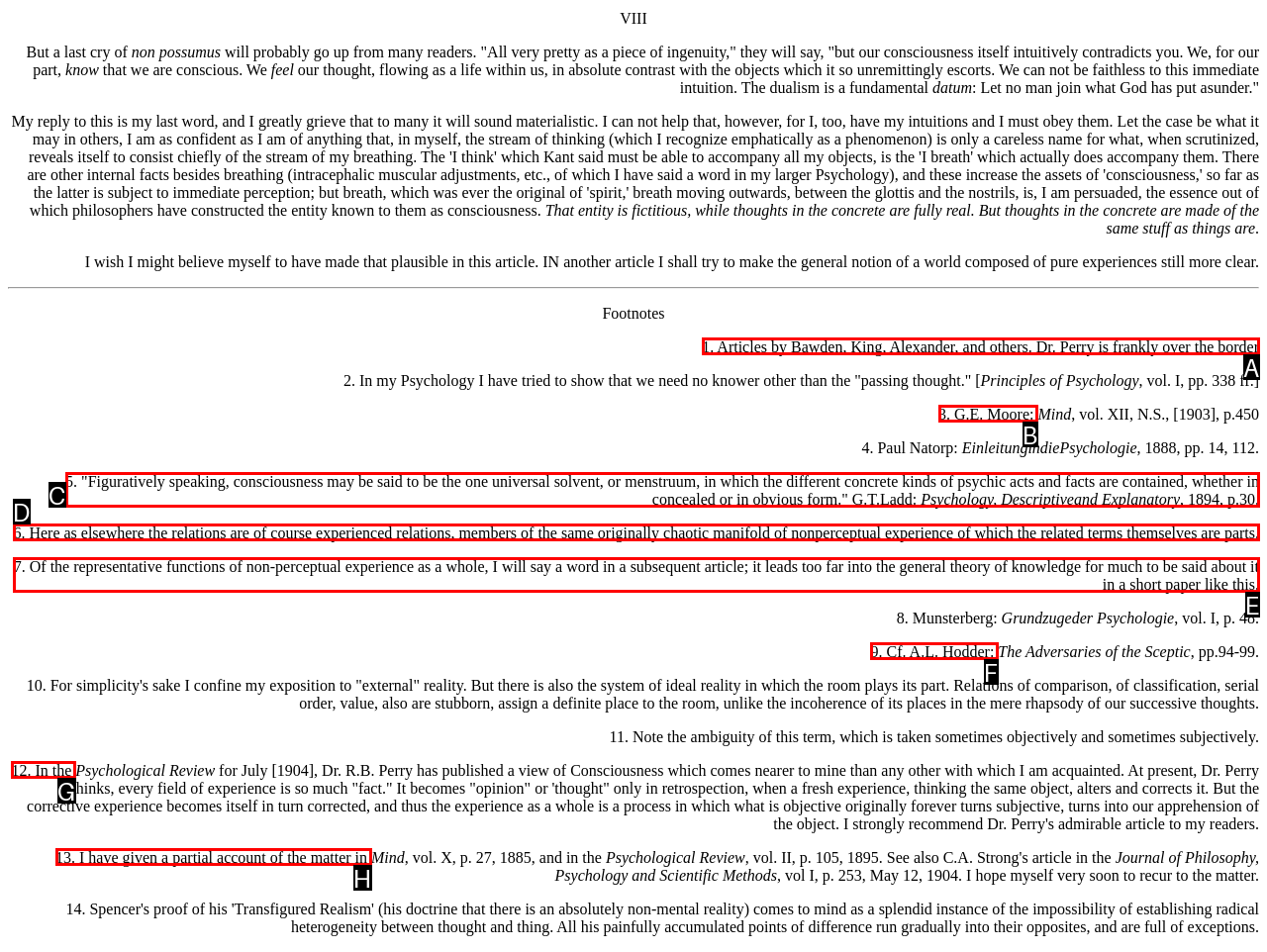Select the correct UI element to click for this task: read footnote 1.
Answer using the letter from the provided options.

A